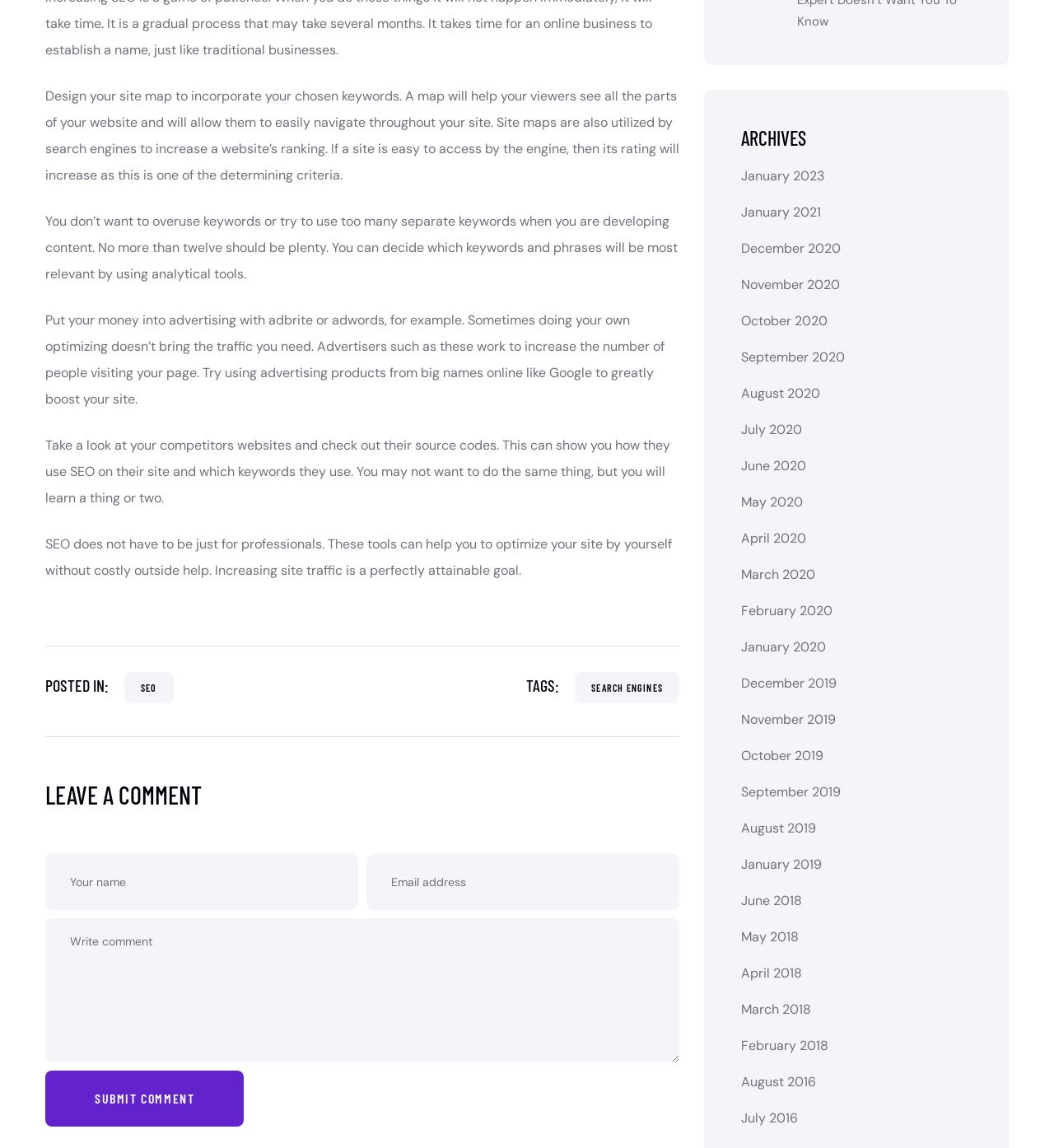Identify the bounding box coordinates of the area you need to click to perform the following instruction: "Write a comment".

[0.043, 0.8, 0.645, 0.926]